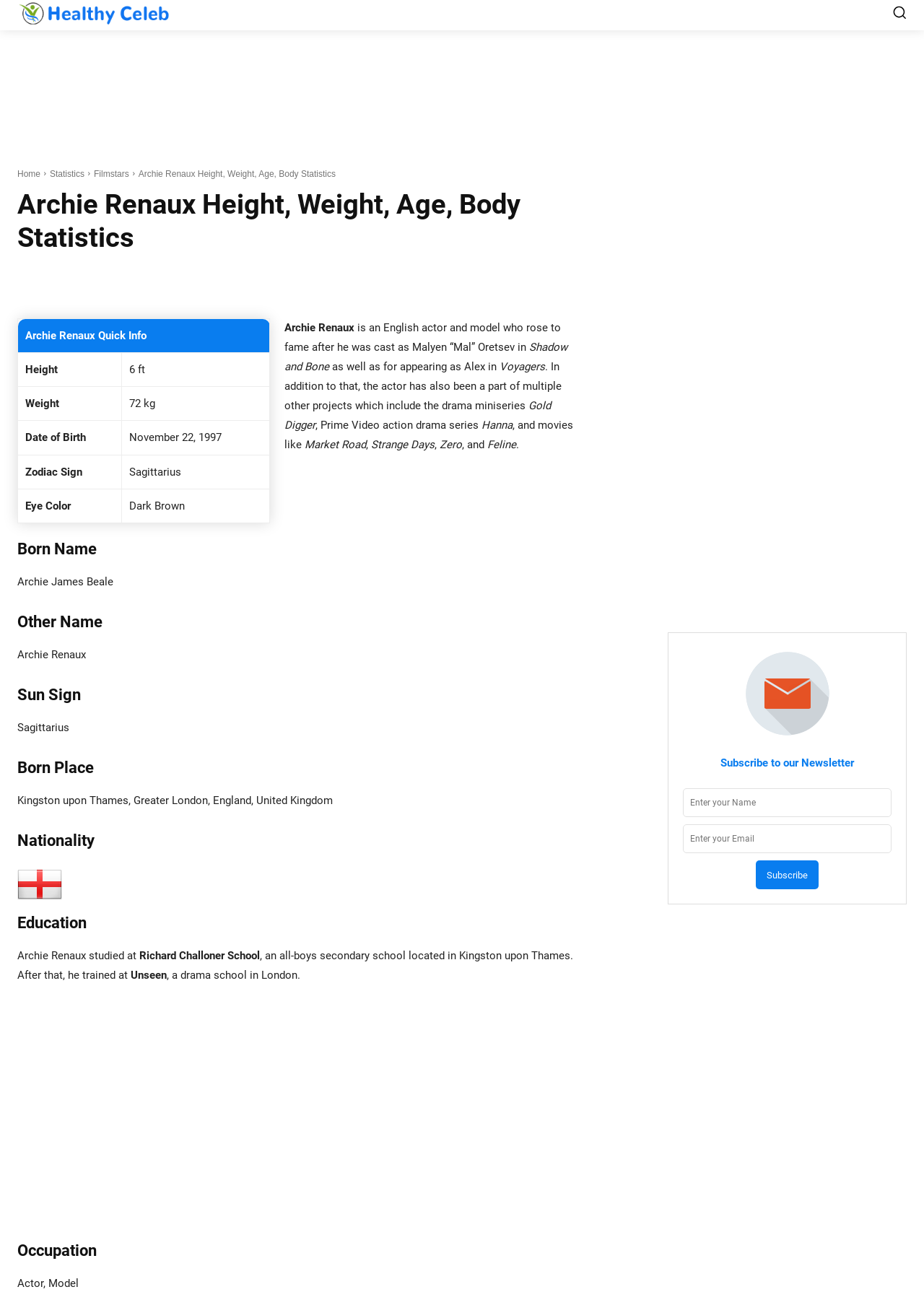Describe all significant elements and features of the webpage.

This webpage is about Archie Renaux, an English actor and model. At the top, there is a logo of "Healthy Celeb" with a link to the website. Below it, there are several links to different sections of the website, including "Statistics", "Celeb", "Guides", "Magazine", and "Reviews".

On the left side, there is a table with Archie Renaux's quick information, including his height, weight, date of birth, zodiac sign, and eye color. Above the table, there is a heading with his name and a brief description of his career.

To the right of the table, there is a section with a brief biography of Archie Renaux, mentioning his roles in TV series and movies, such as "Shadow and Bone", "Voyagers", "Gold Digger", and "Hanna".

Below the biography, there are several sections with headings, including "Born Name", "Other Name", "Sun Sign", "Born Place", "Nationality", "Education", and "Occupation". Each section provides relevant information about Archie Renaux.

At the bottom of the page, there is a section to subscribe to a newsletter, with a textbox to enter your name and email. There is also an image with a "subscribe" button.

Throughout the page, there are several social media links, including Facebook, Twitter, Pinterest, WhatsApp, ReddIt, and Mix. There are also two small images on the right side of the page, but they do not have any descriptive text.